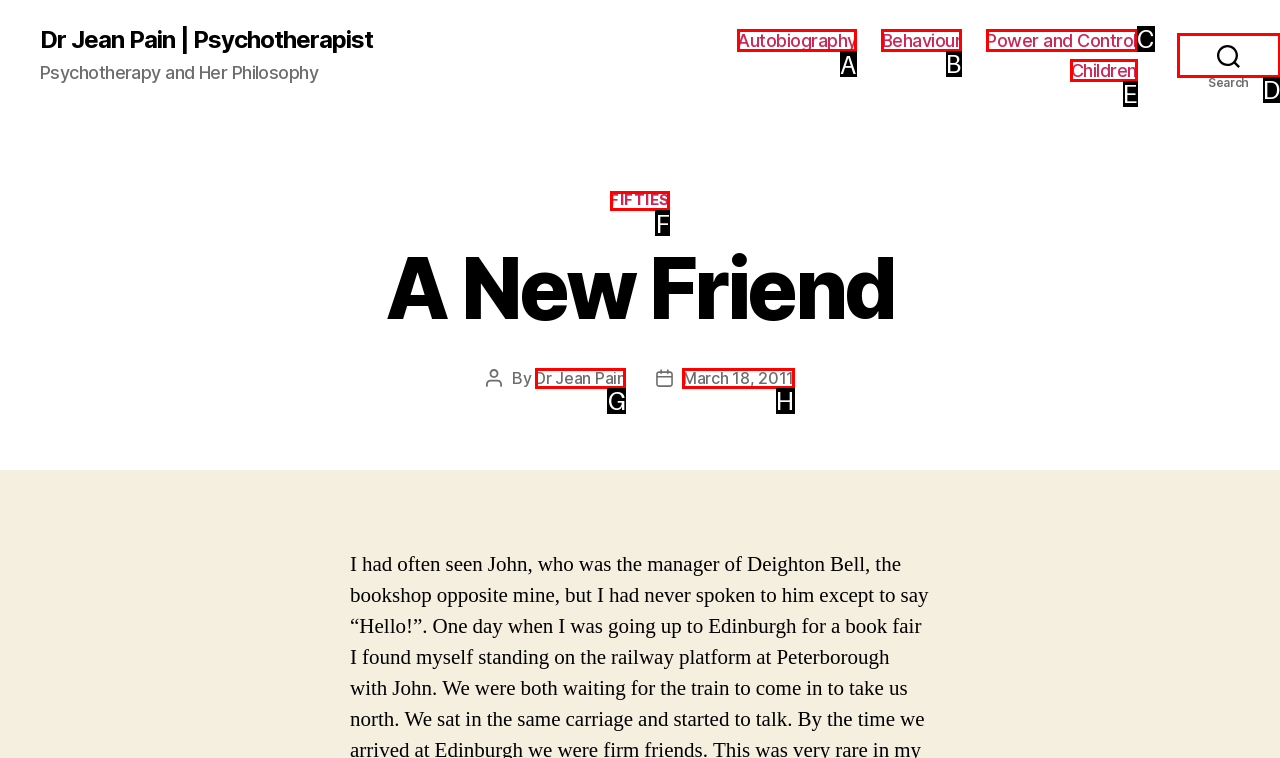Please identify the correct UI element to click for the task: read about Autobiography Respond with the letter of the appropriate option.

A